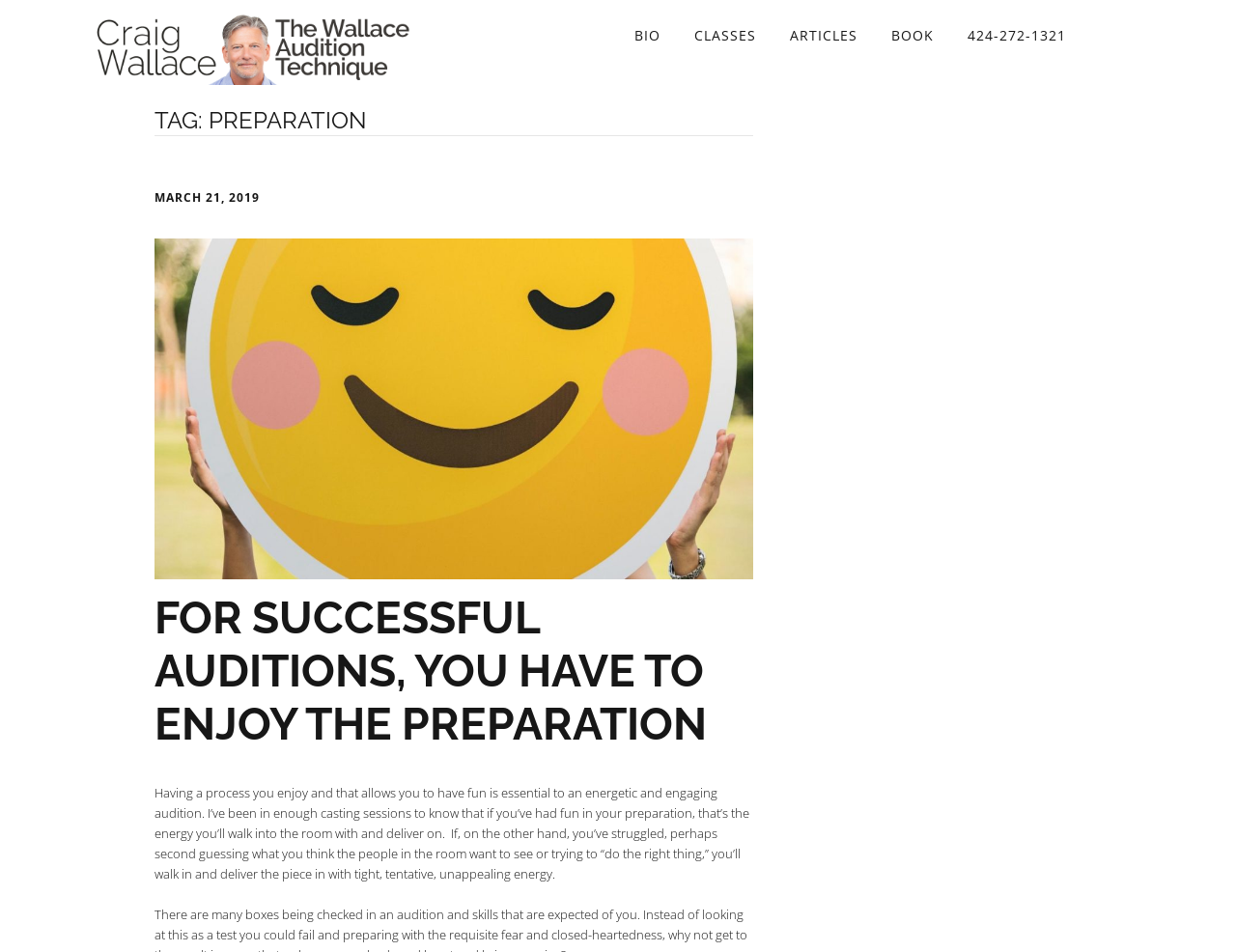What is the date of the article on this webpage?
Please respond to the question with as much detail as possible.

The date of the article on this webpage can be found in the time element, which says 'MARCH 21, 2019'.